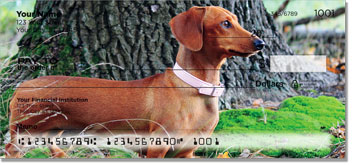What is the name of the check series featuring this design?
Based on the image, answer the question with as much detail as possible.

The check design is part of a series called 'Dachshund Checks', which is specifically designed for dachshund lovers to showcase their affection for the breed in everyday transactions.